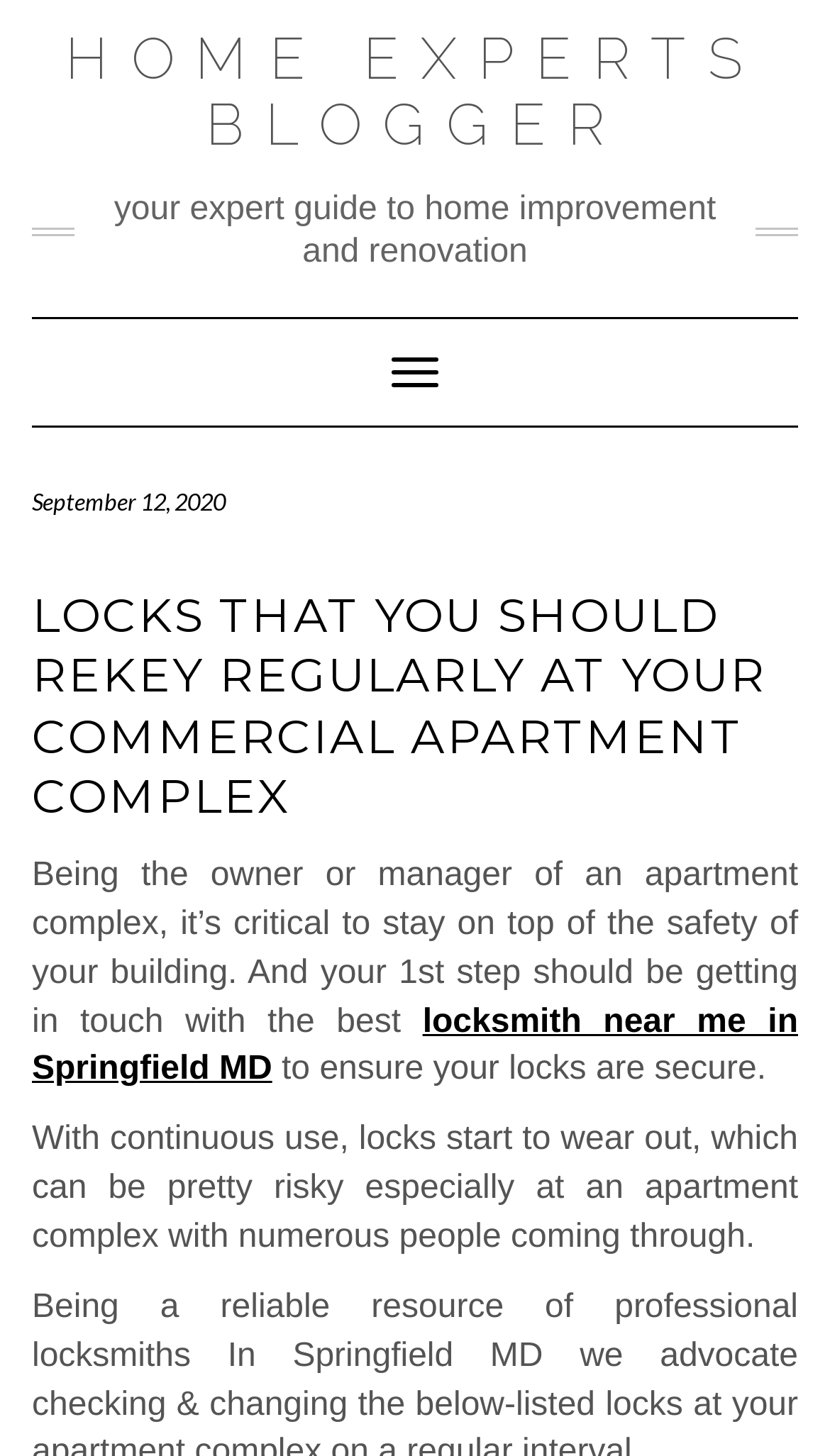Answer this question in one word or a short phrase: What is the author's expertise?

Home improvement and renovation